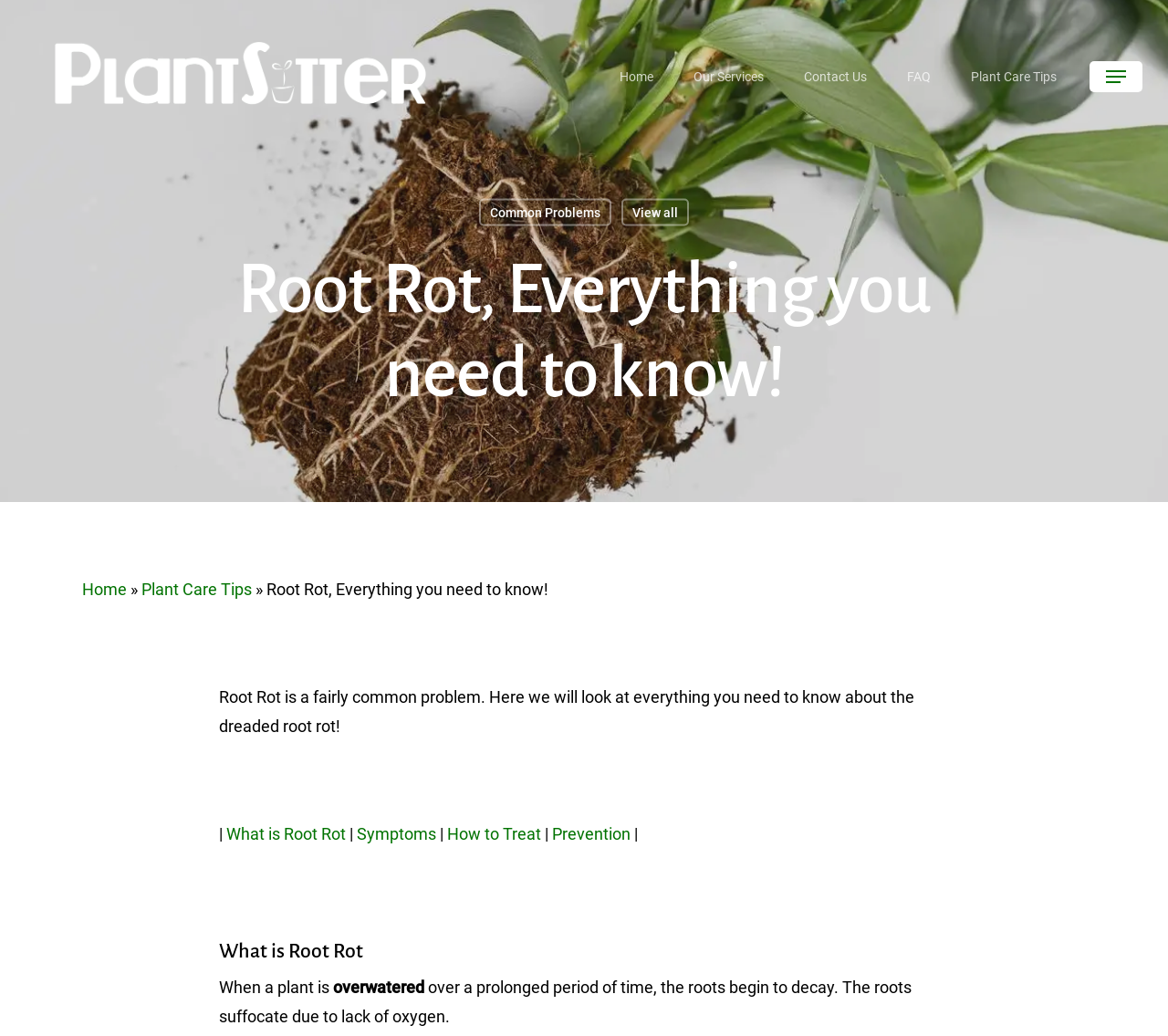Please identify the coordinates of the bounding box for the clickable region that will accomplish this instruction: "Search for something".

None